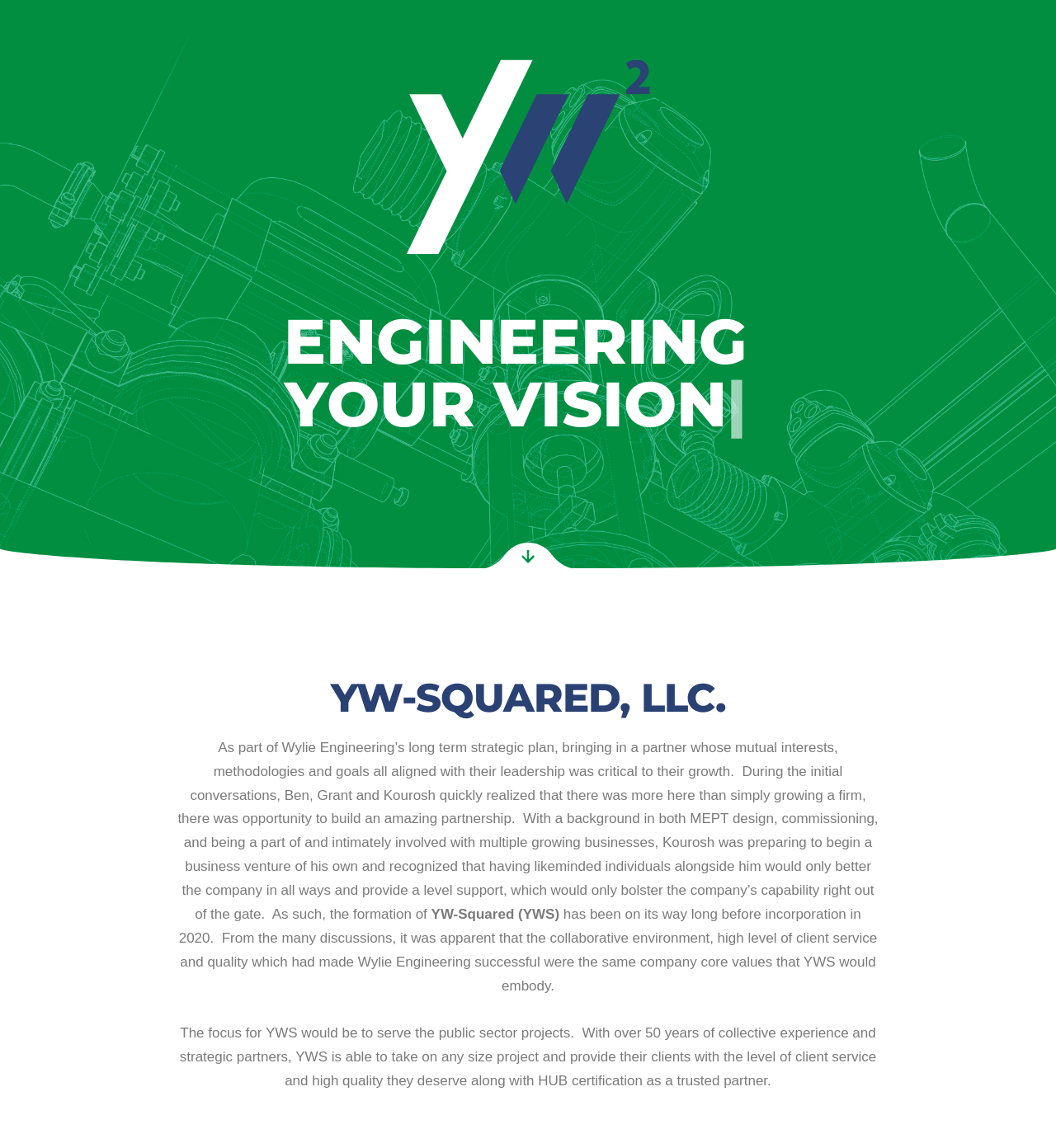Provide a thorough description of this webpage.

The webpage is about YW Squared, a company that provides engineering services. At the top of the page, there is a small link with no text. Below it, there is a prominent heading that reads "ENGINEERING YOUR VISION" in a large font size. To the right of this heading, there is another link with no text.

Further down the page, there is a heading that reads "YW-SQUARED, LLC." in a smaller font size. Below this heading, there is a block of text that describes the company's formation and its values. The text explains that YW Squared was formed as a partnership between like-minded individuals who shared similar goals and methodologies. It also mentions that the company's core values include a collaborative environment, high-level client service, and quality.

To the right of this block of text, there is a smaller heading that reads "YW-Squared (YWS)". Below this heading, there is another block of text that continues to describe the company's values and services. The text explains that YW Squared focuses on serving public sector projects and has over 50 years of collective experience, with strategic partners and HUB certification.

Overall, the webpage has a simple layout with a focus on text-based content that describes the company's mission, values, and services.